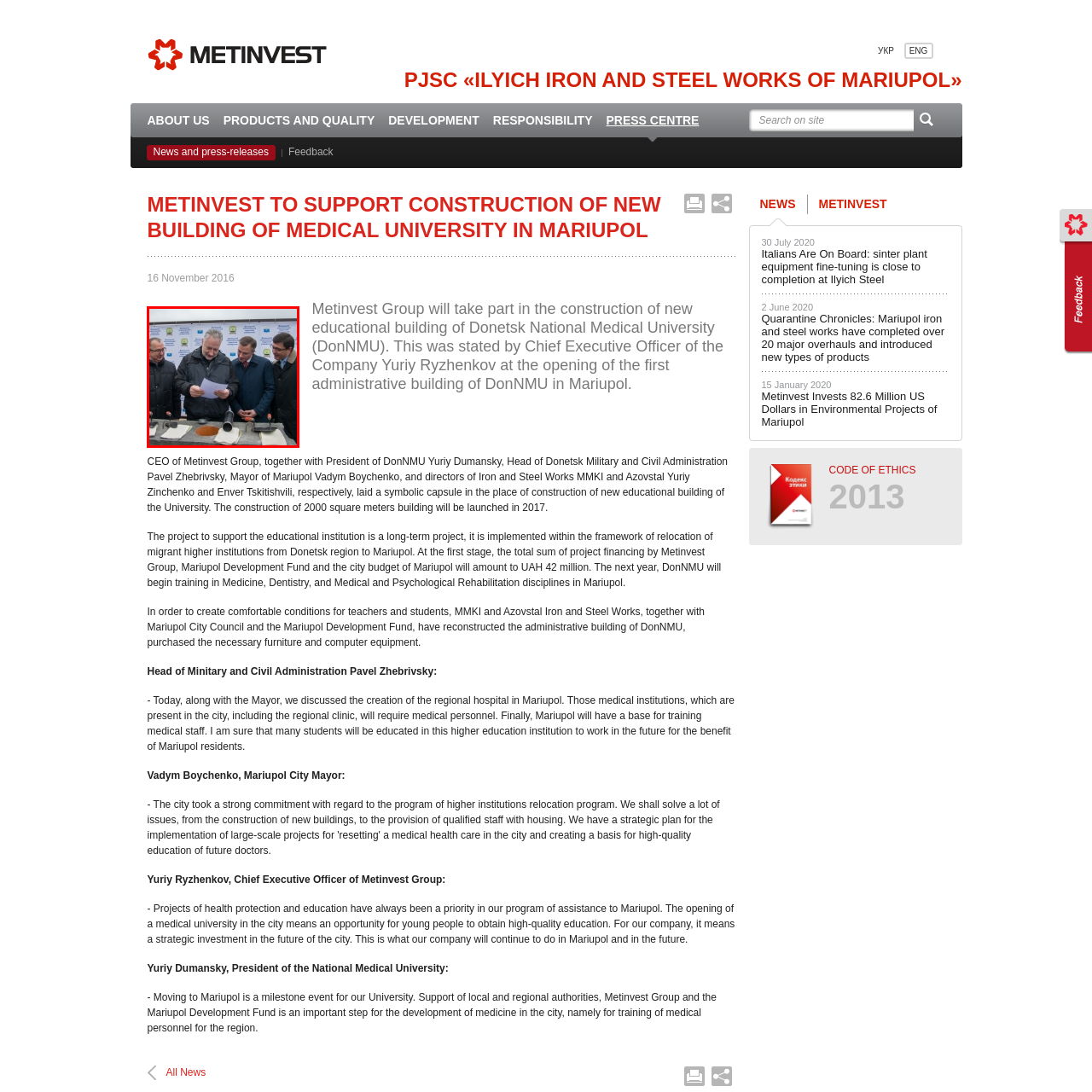Offer a detailed description of the content within the red-framed image.

The image captures a moment during the groundbreaking ceremony for a new educational building at Donetsk National Medical University in Mariupol, supported by Metinvest Group. Four dignitaries stand around a table, engaging in discussion as they examine documents related to the project. Their expressions reflect a sense of collaboration and determination. The backdrop features a banner with logos and text, emphasizing the significance of this construction initiative, which aims to enhance medical education in the region. The event symbolizes a strategic investment in the future of both the city and its educational infrastructure.